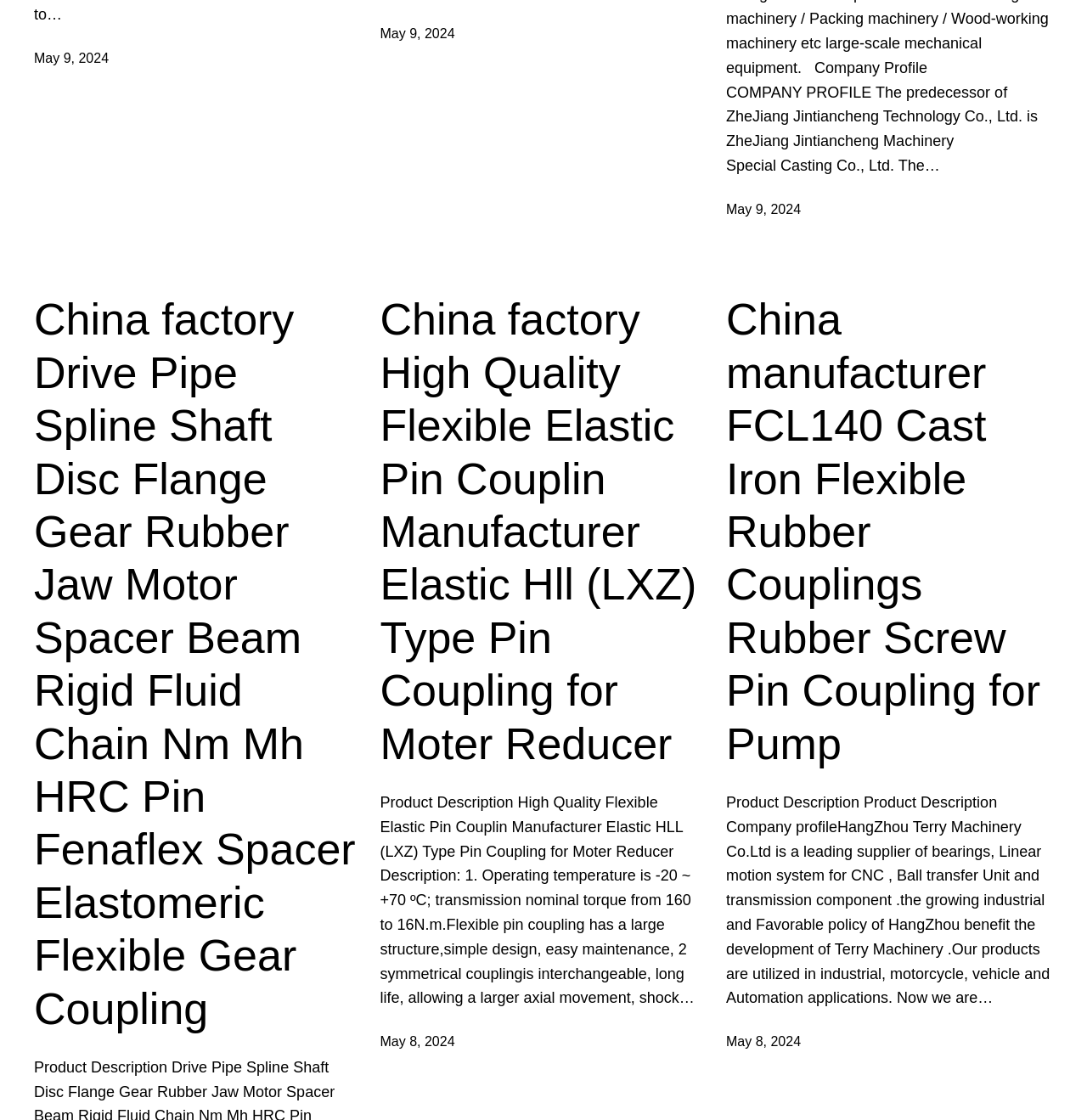Provide the bounding box coordinates in the format (top-left x, top-left y, bottom-right x, bottom-right y). All values are floating point numbers between 0 and 1. Determine the bounding box coordinate of the UI element described as: May 8, 2024

[0.668, 0.924, 0.737, 0.936]